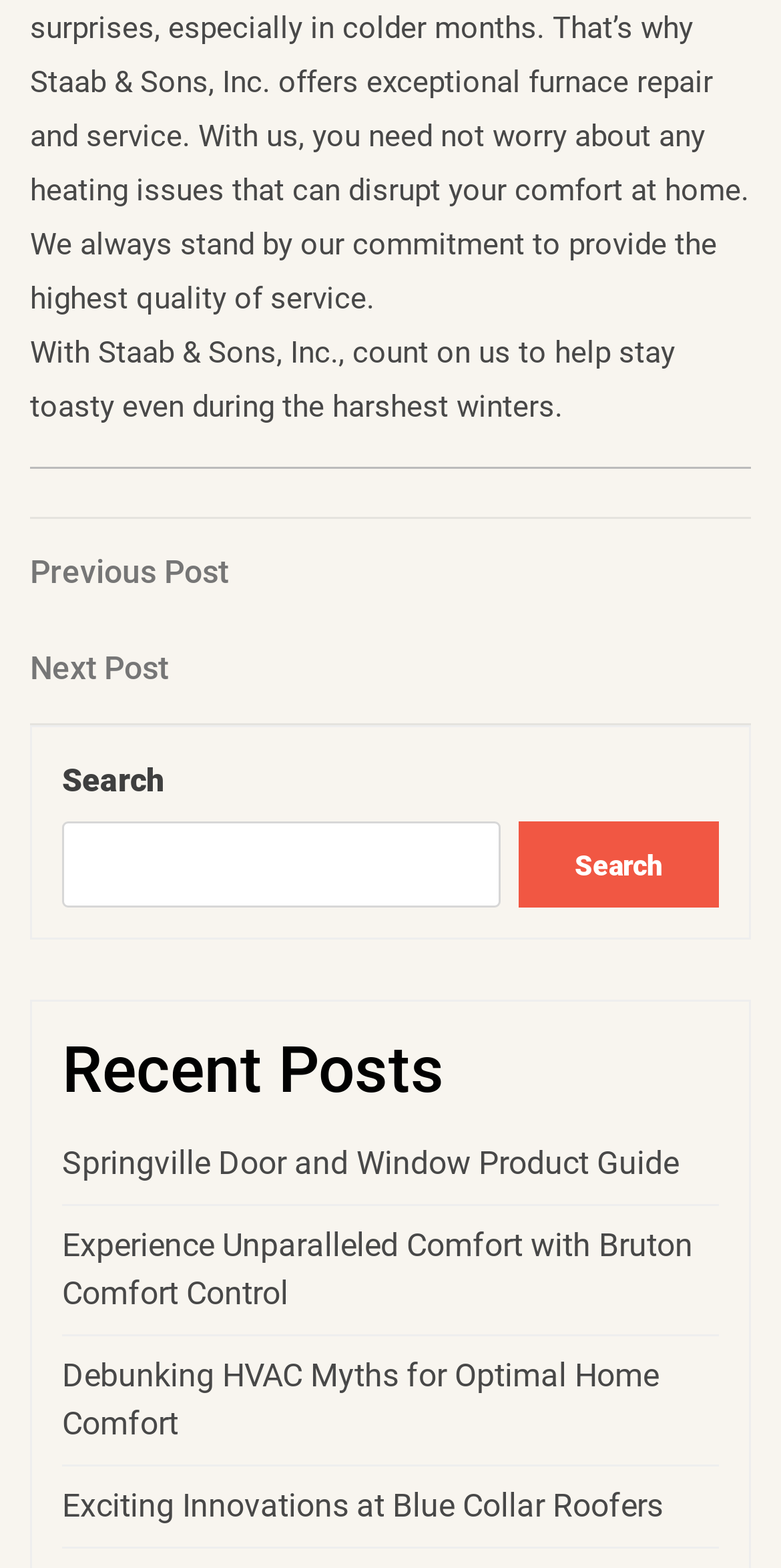Mark the bounding box of the element that matches the following description: "Search".

[0.664, 0.524, 0.921, 0.579]